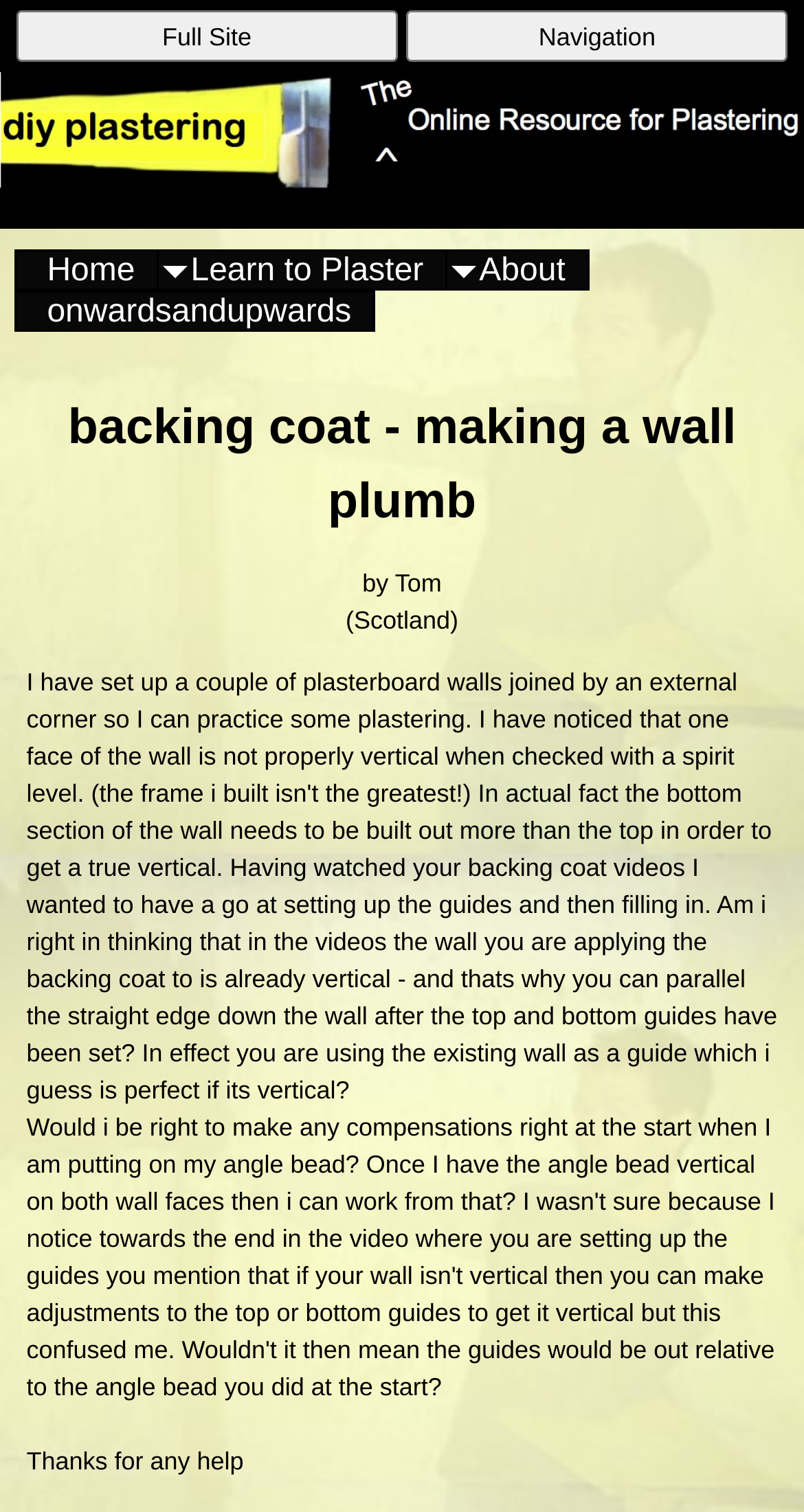What is the purpose of the webpage? Using the information from the screenshot, answer with a single word or phrase.

Learn to Plaster